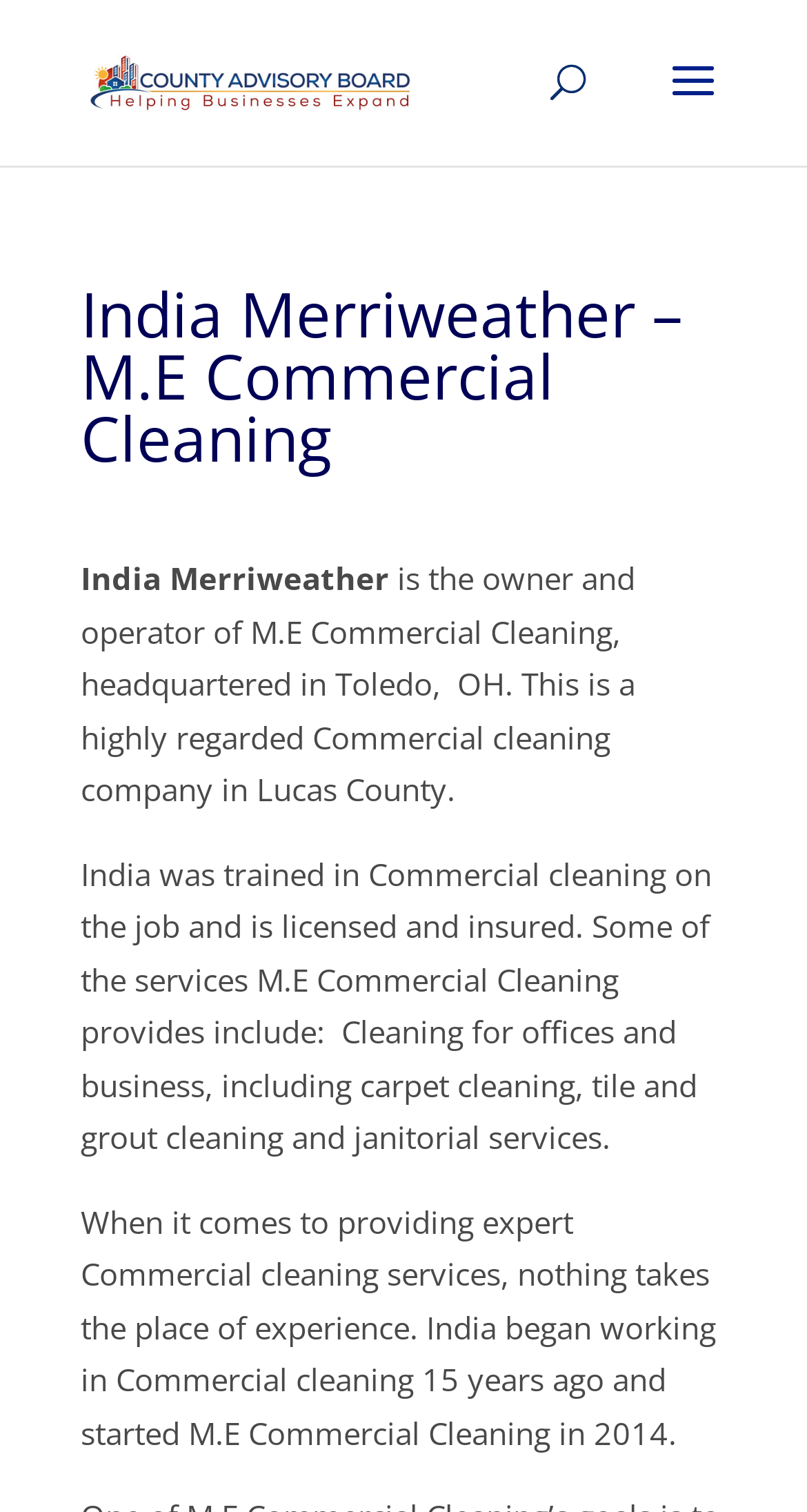Please determine the bounding box of the UI element that matches this description: alt="WriteHuman AI". The coordinates should be given as (top-left x, top-left y, bottom-right x, bottom-right y), with all values between 0 and 1.

None